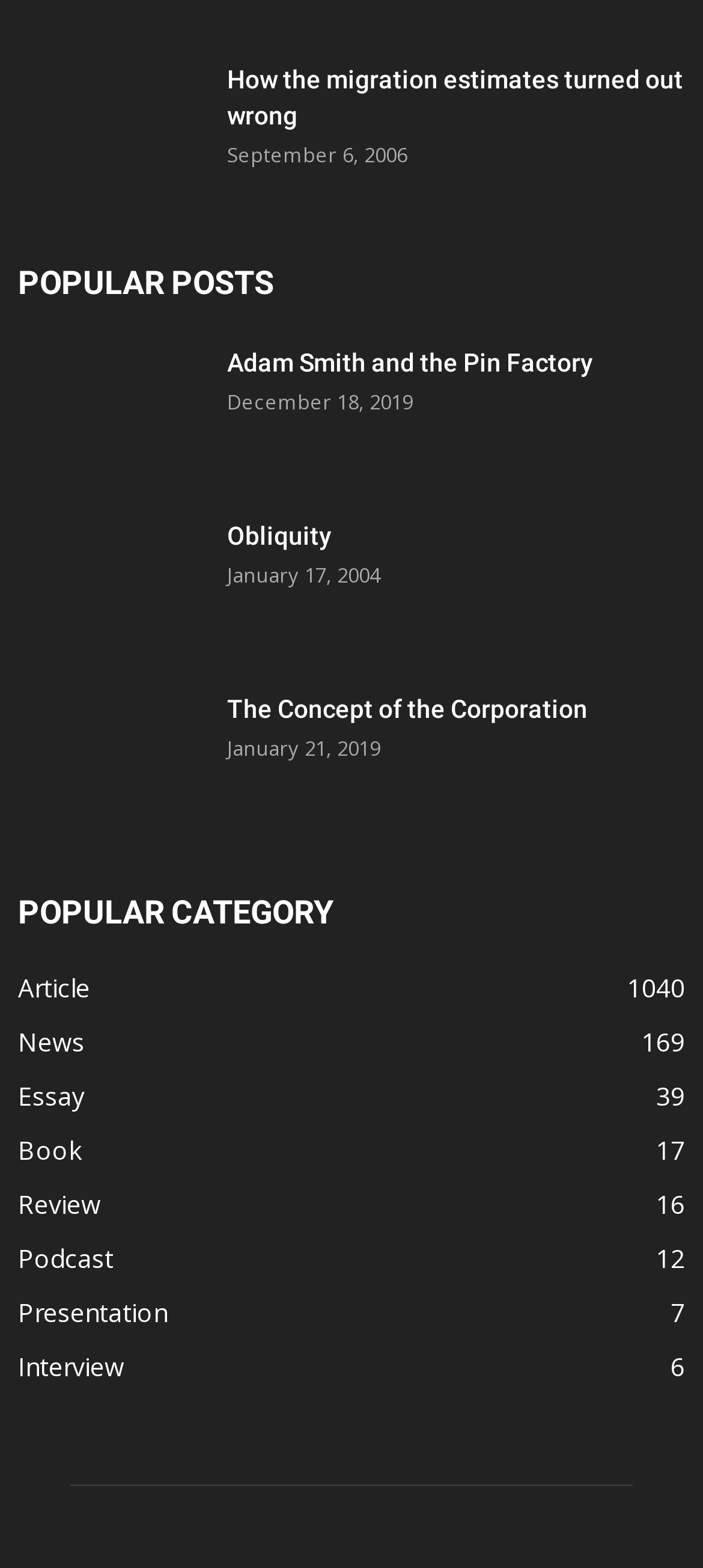Identify the bounding box coordinates of the element that should be clicked to fulfill this task: "Get a callback". The coordinates should be provided as four float numbers between 0 and 1, i.e., [left, top, right, bottom].

None